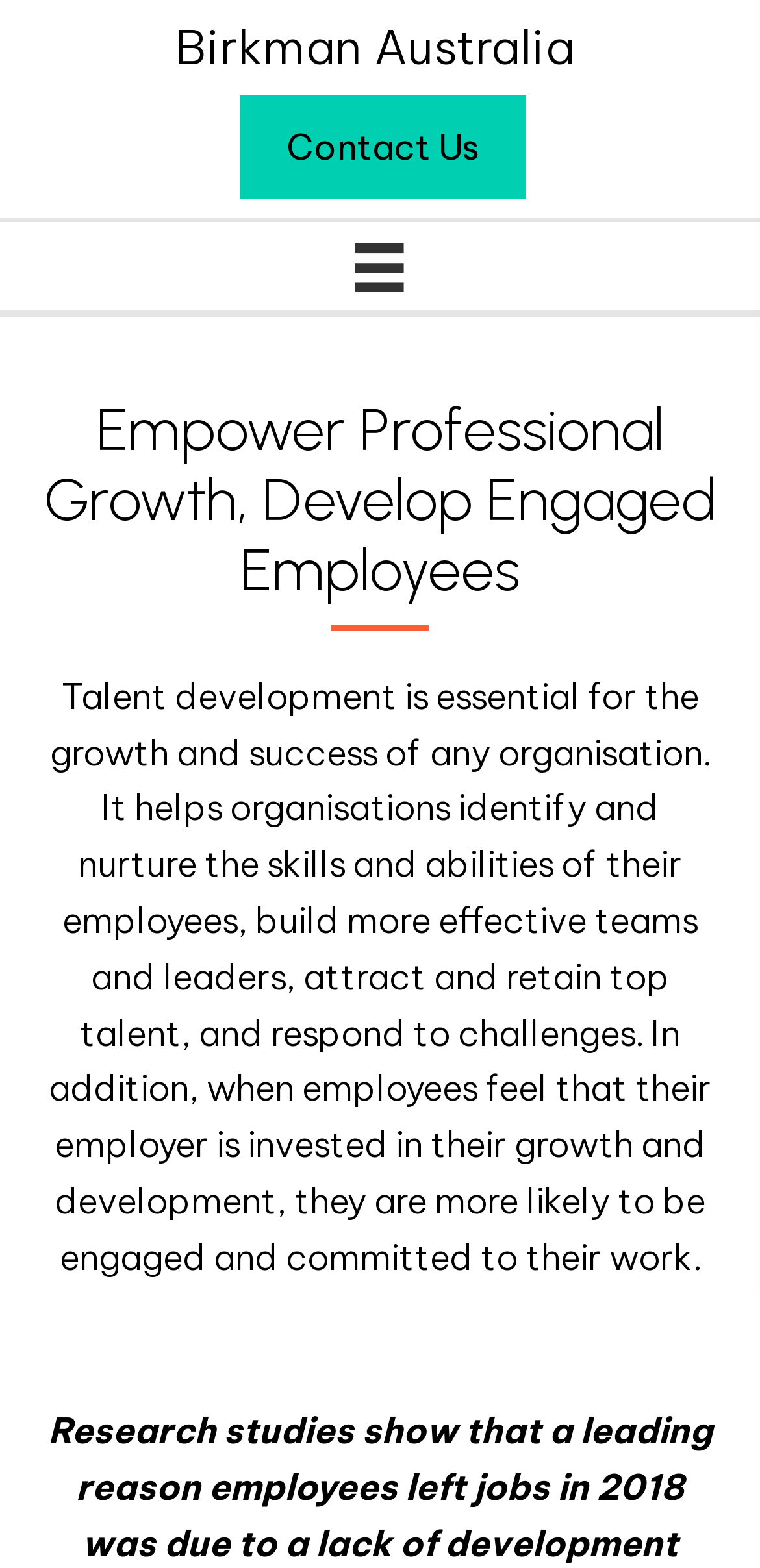Utilize the information from the image to answer the question in detail:
What is the purpose of talent development?

Based on the webpage, talent development is essential for the growth and success of any organisation. It helps organisations identify and nurture the skills and abilities of their employees, build more effective teams and leaders, attract and retain top talent, and respond to challenges.